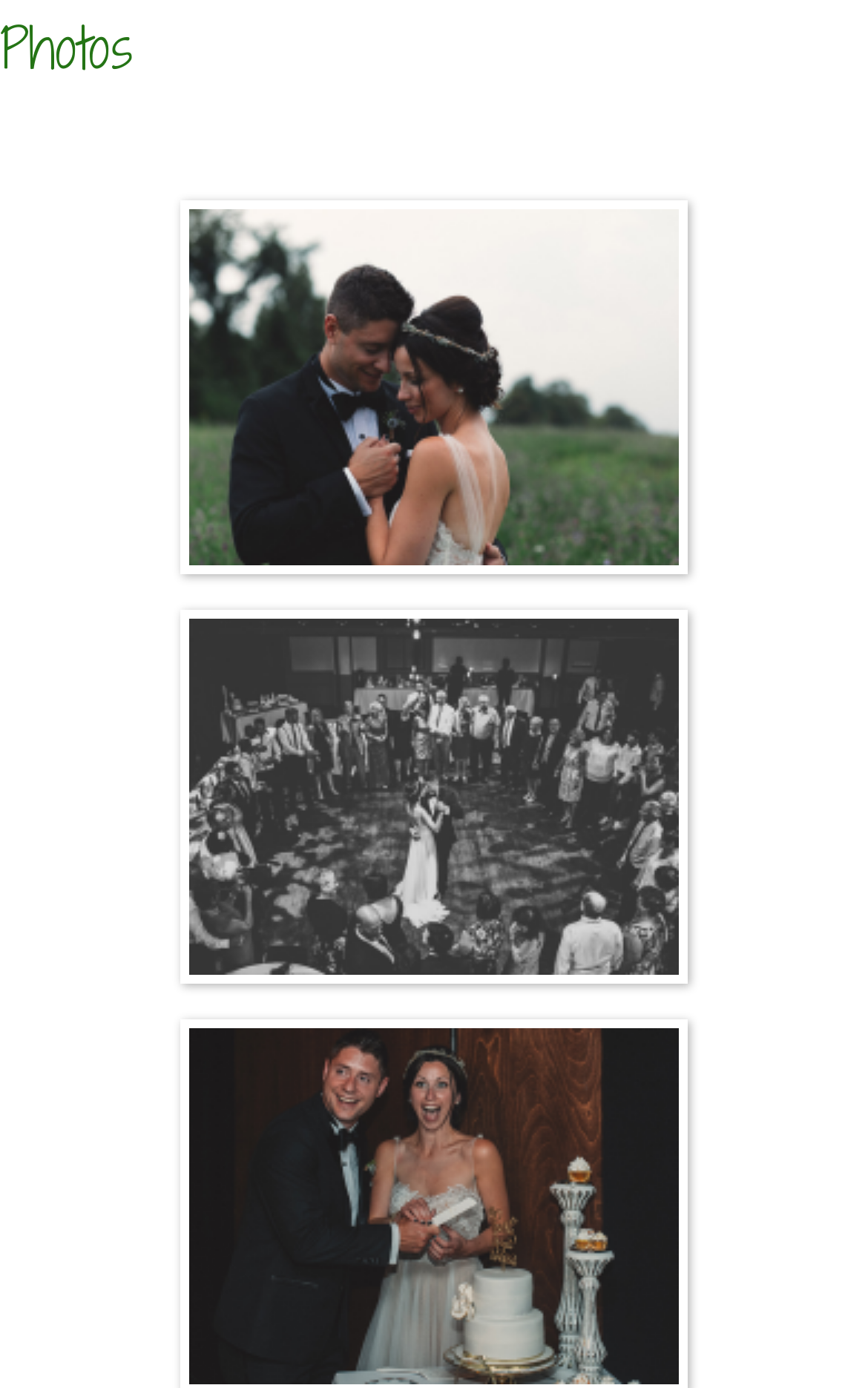What is the main content of this webpage?
Provide an in-depth and detailed answer to the question.

The main content of this webpage is 'Photos' as indicated by the heading element at the top of the page with the text 'Photos'.